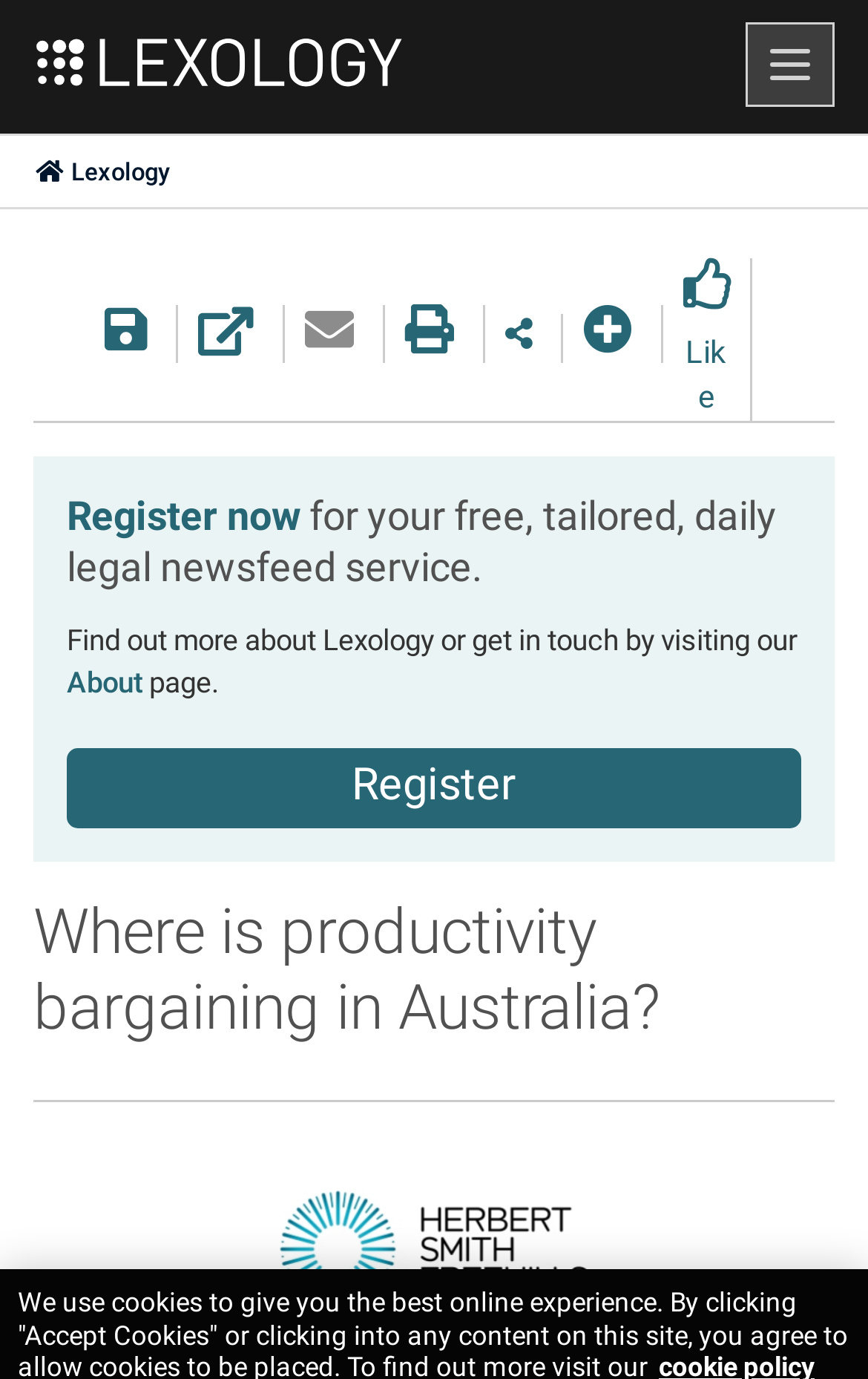Identify the bounding box of the UI element described as follows: "Save & file". Provide the coordinates as four float numbers in the range of 0 to 1 [left, top, right, bottom].

[0.121, 0.231, 0.177, 0.257]